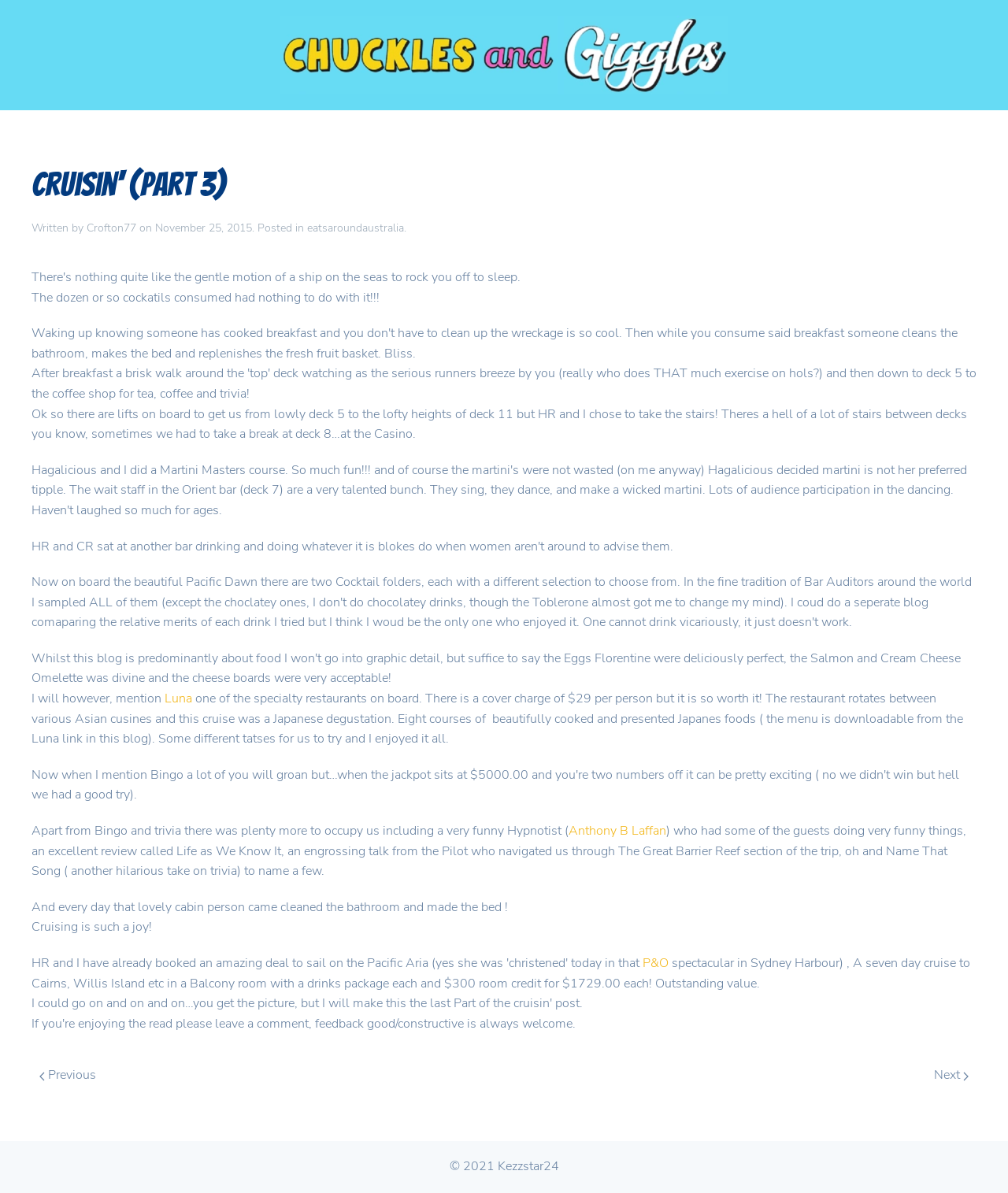What is the name of the specialty restaurant on board?
Please provide a single word or phrase as your answer based on the image.

Luna